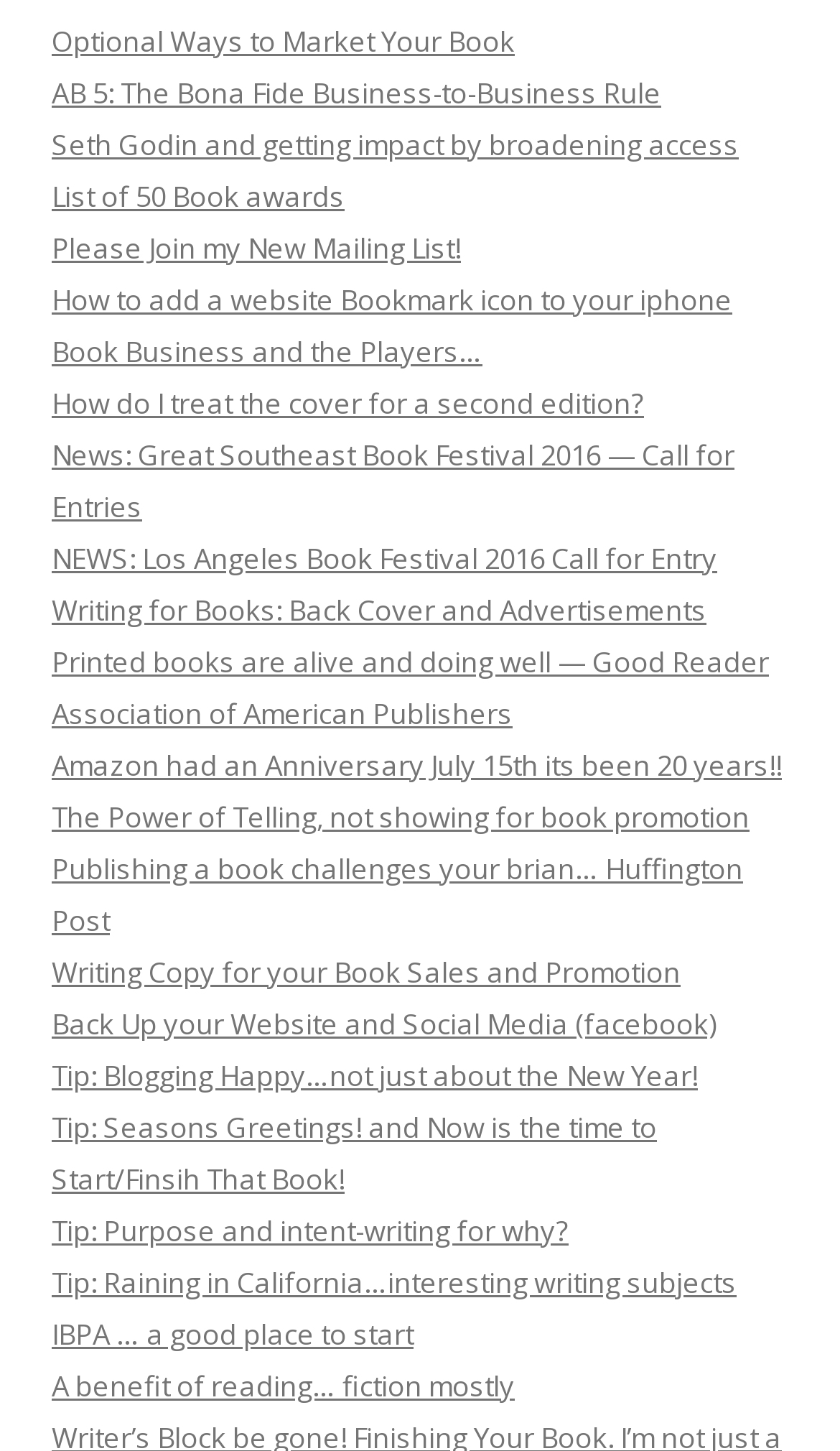Extract the bounding box coordinates of the UI element described by: "Association of American Publishers". The coordinates should include four float numbers ranging from 0 to 1, e.g., [left, top, right, bottom].

[0.062, 0.478, 0.61, 0.505]